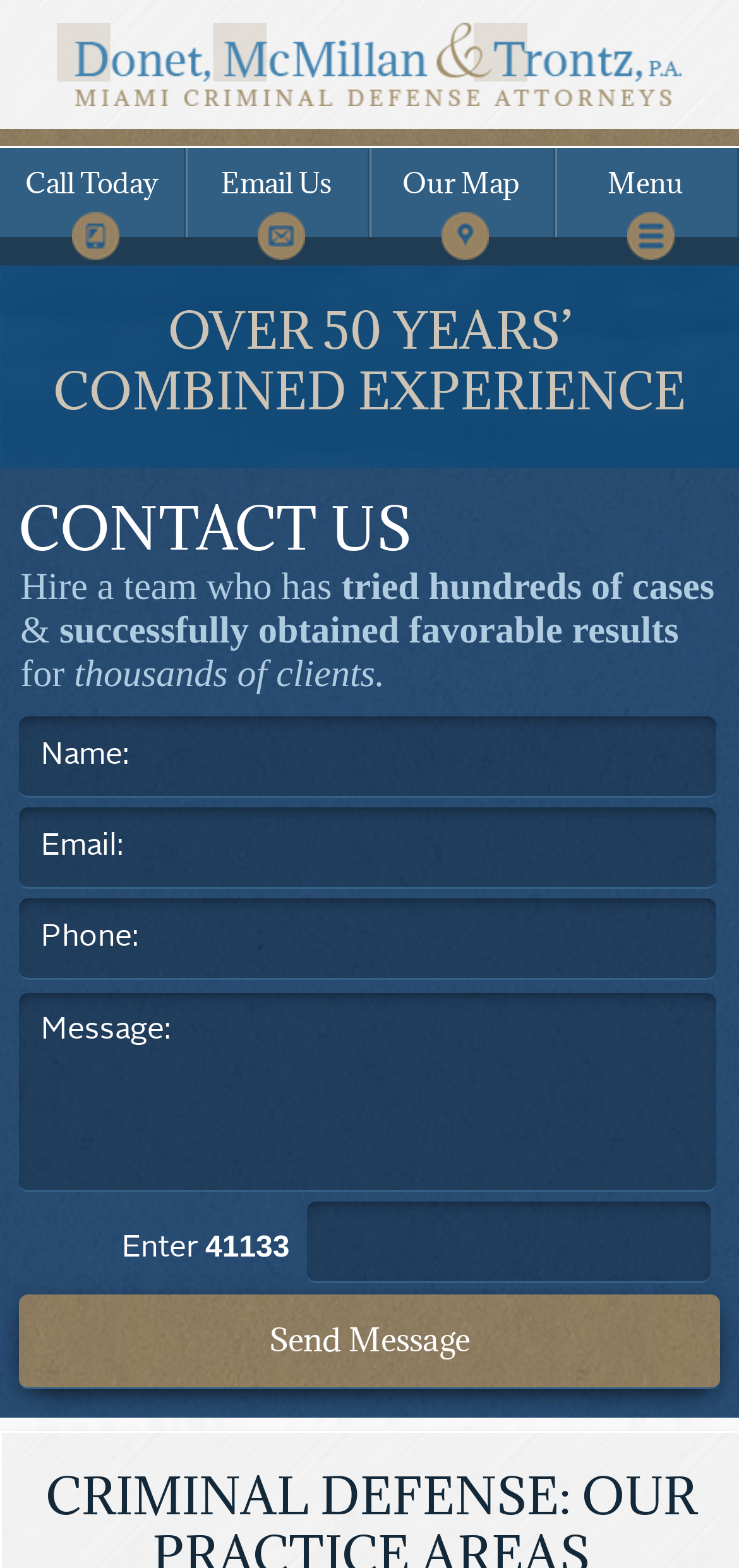Answer the question briefly using a single word or phrase: 
What can the criminal defense lawyers do for clients?

Obtain favorable results